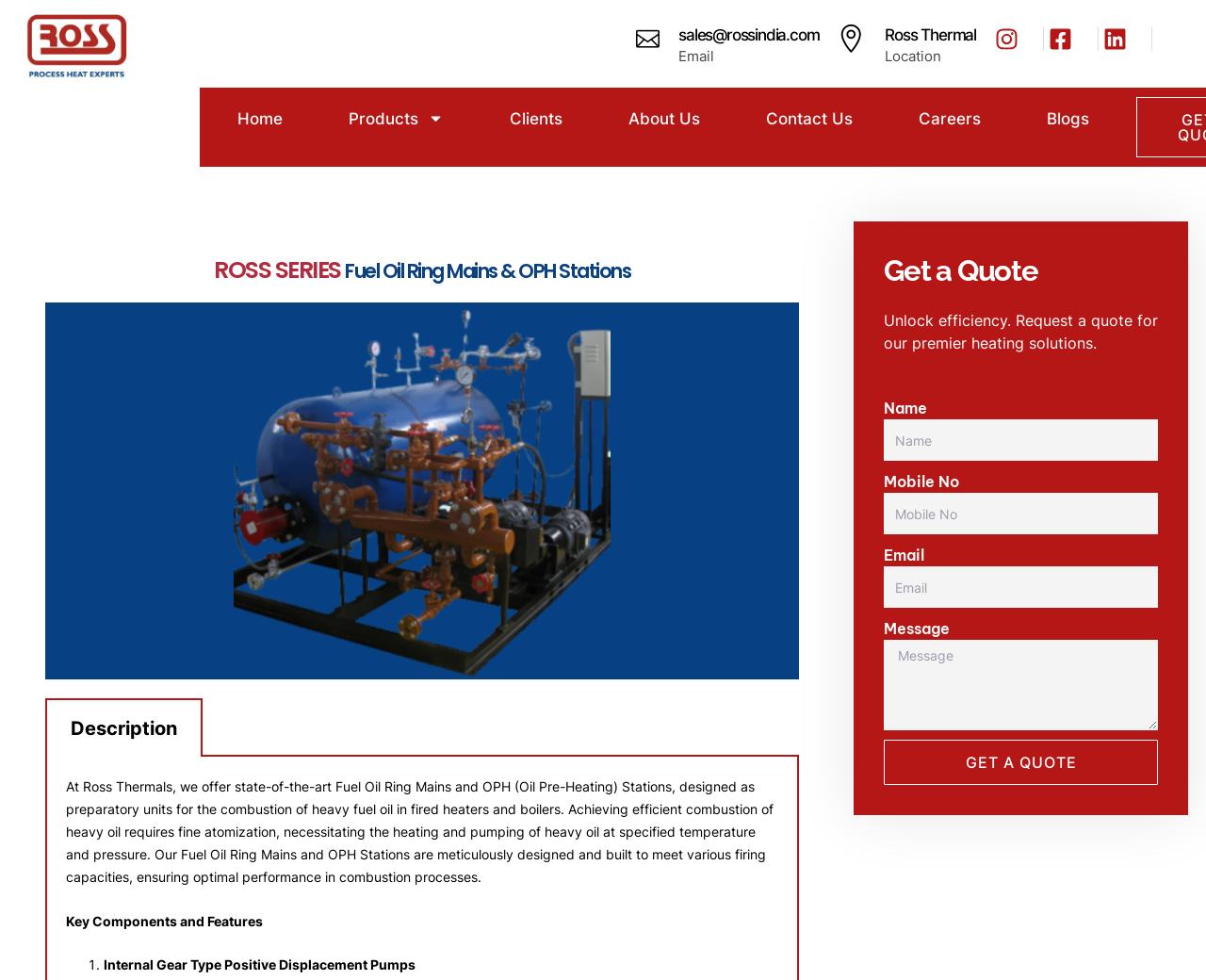Please specify the bounding box coordinates in the format (top-left x, top-left y, bottom-right x, bottom-right y), with all values as floating point numbers between 0 and 1. Identify the bounding box of the UI element described by: Get a Quote

[0.733, 0.755, 0.961, 0.801]